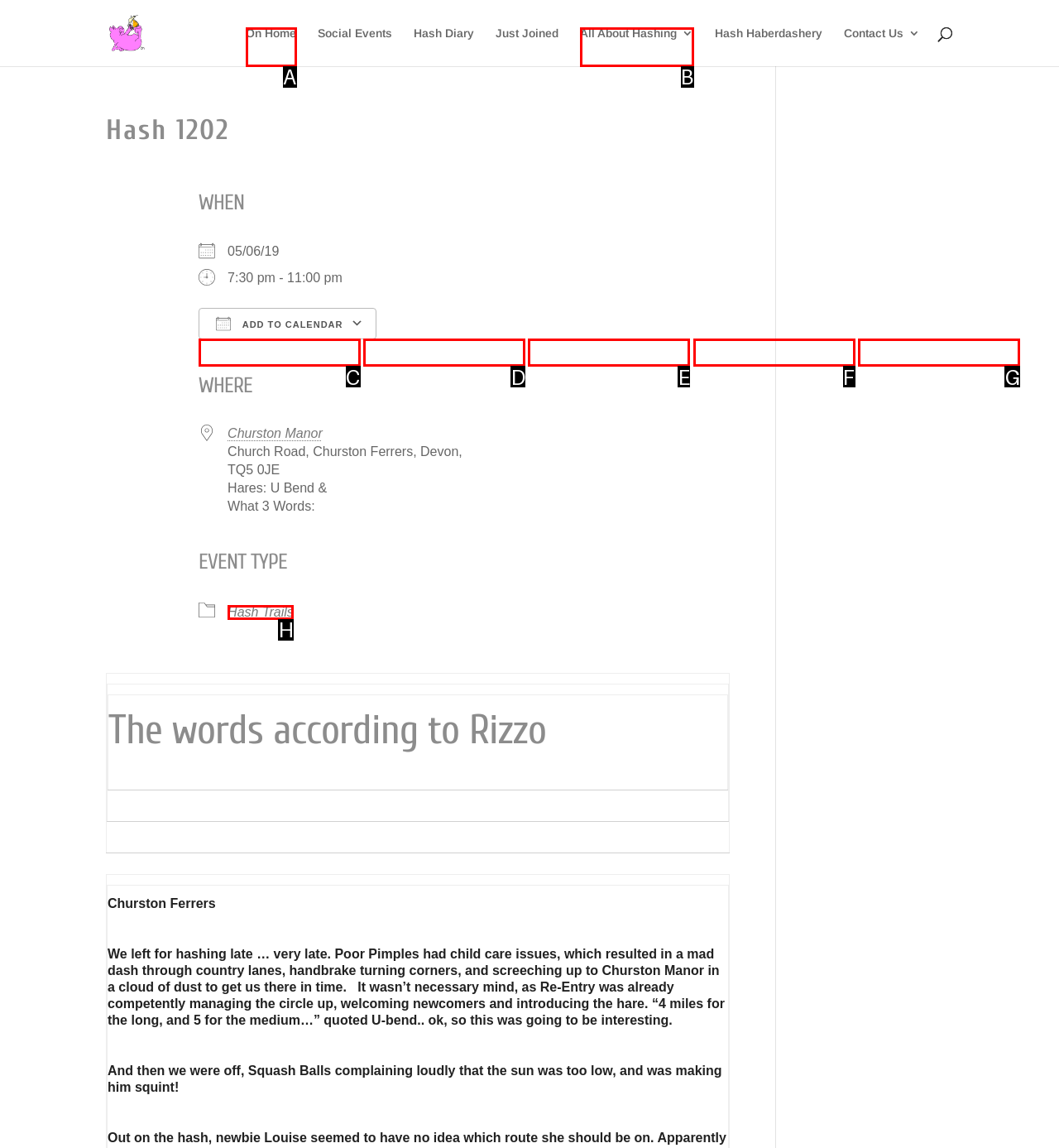Determine the option that best fits the description: iCalendar
Reply with the letter of the correct option directly.

E